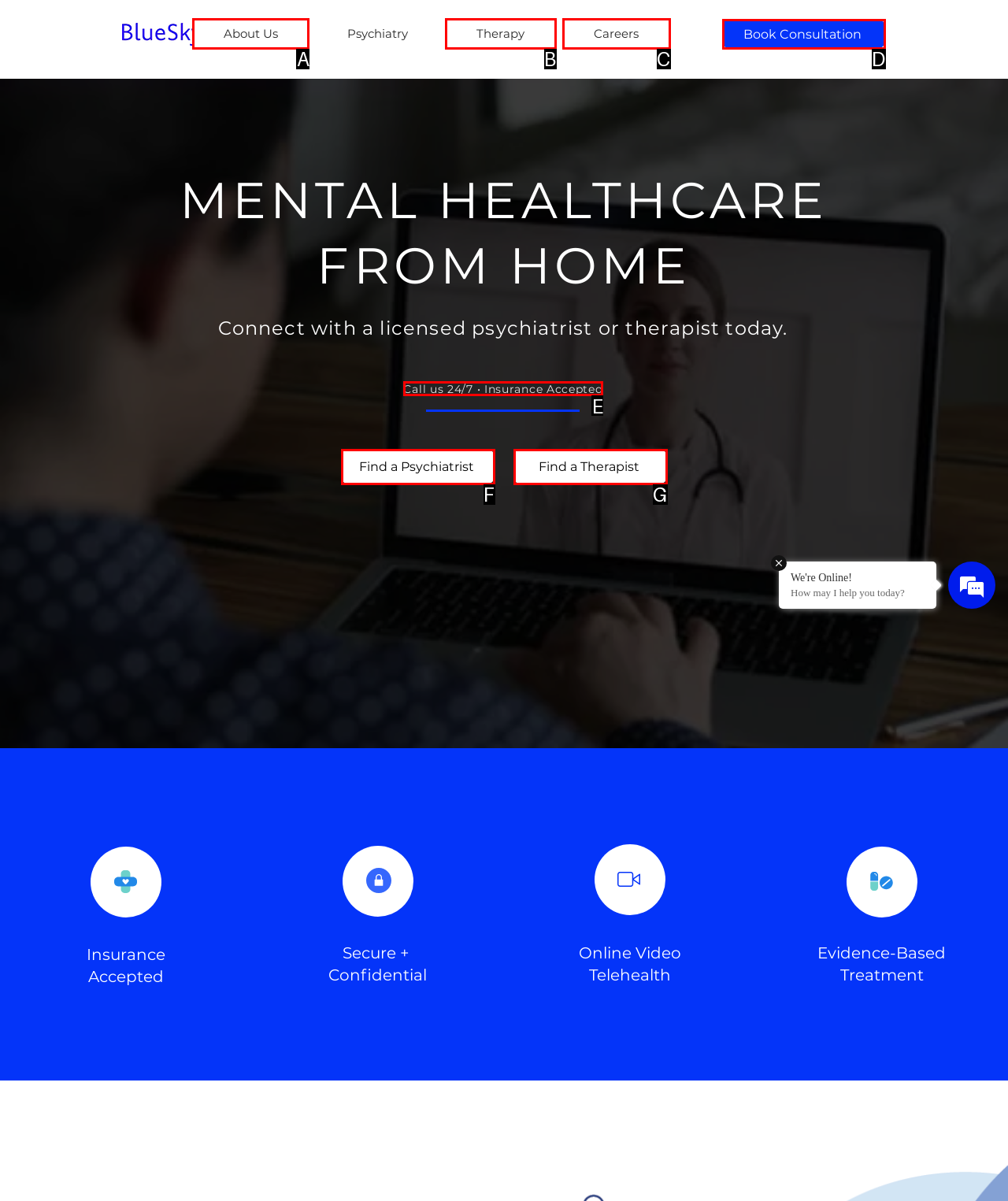Refer to the description: Book Consultation and choose the option that best fits. Provide the letter of that option directly from the options.

D